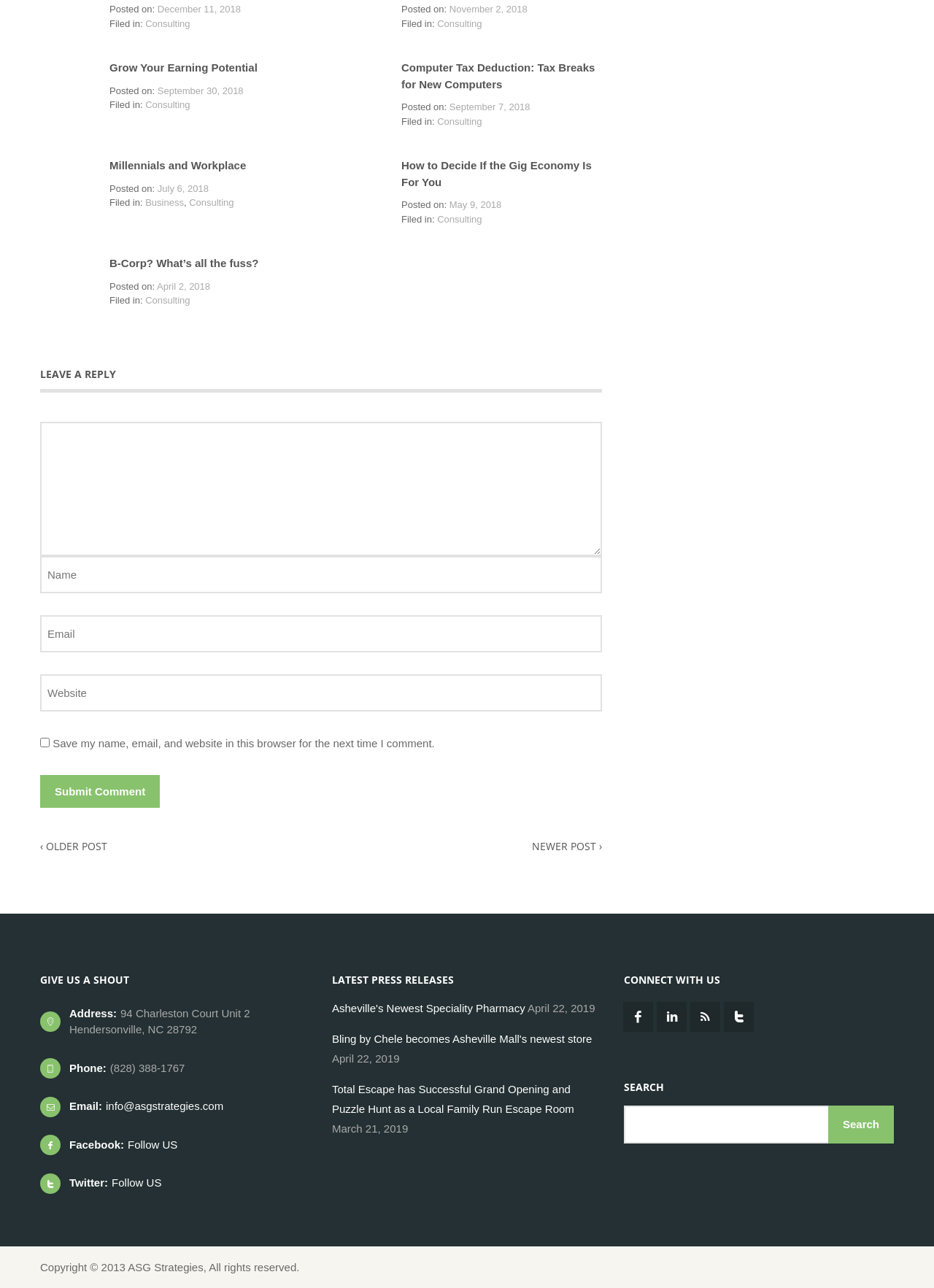Determine the bounding box coordinates of the UI element described by: "Videos".

None